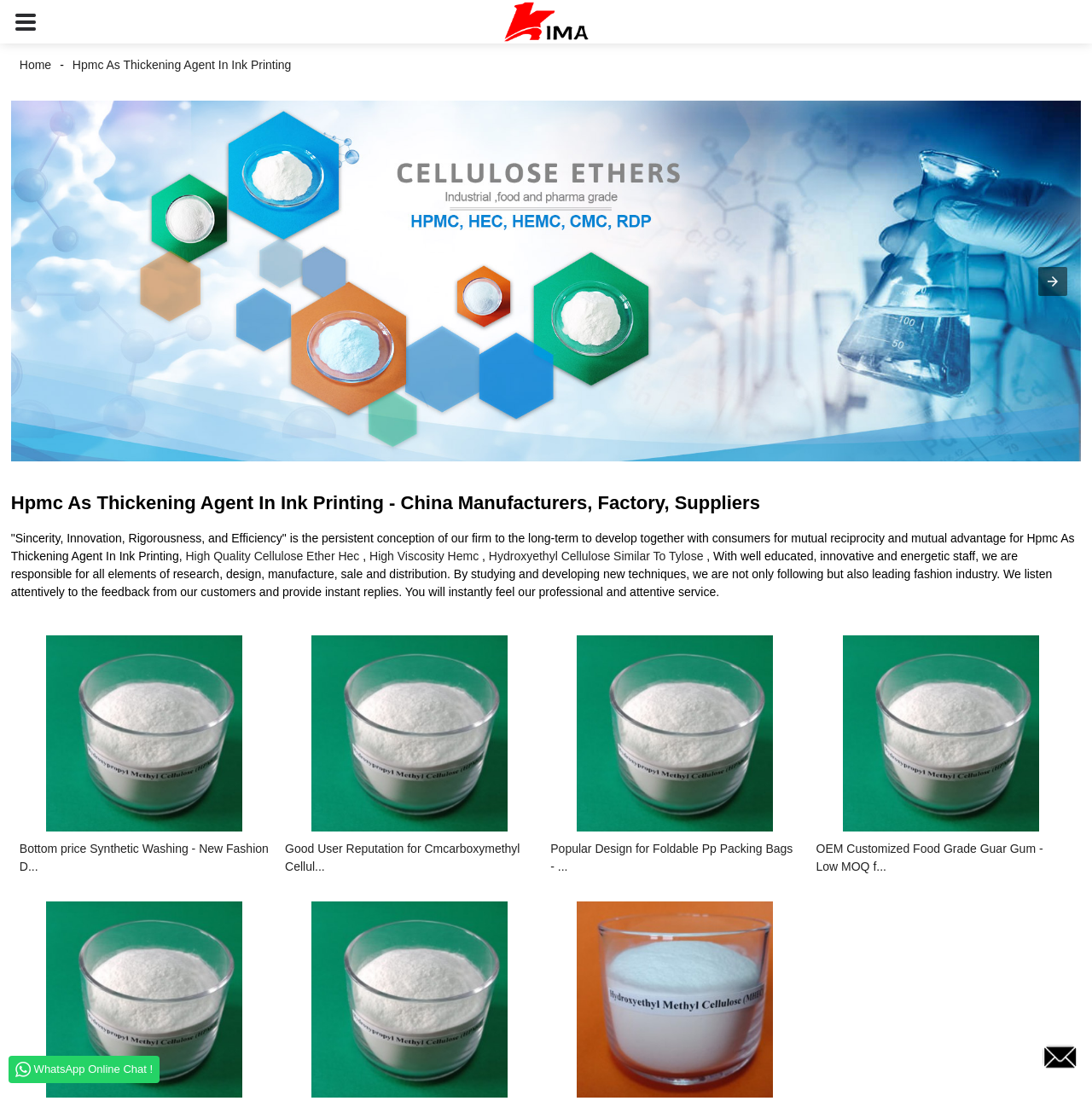Locate the bounding box coordinates of the element to click to perform the following action: 'Click the 'Home' link'. The coordinates should be given as four float values between 0 and 1, in the form of [left, top, right, bottom].

[0.01, 0.053, 0.055, 0.065]